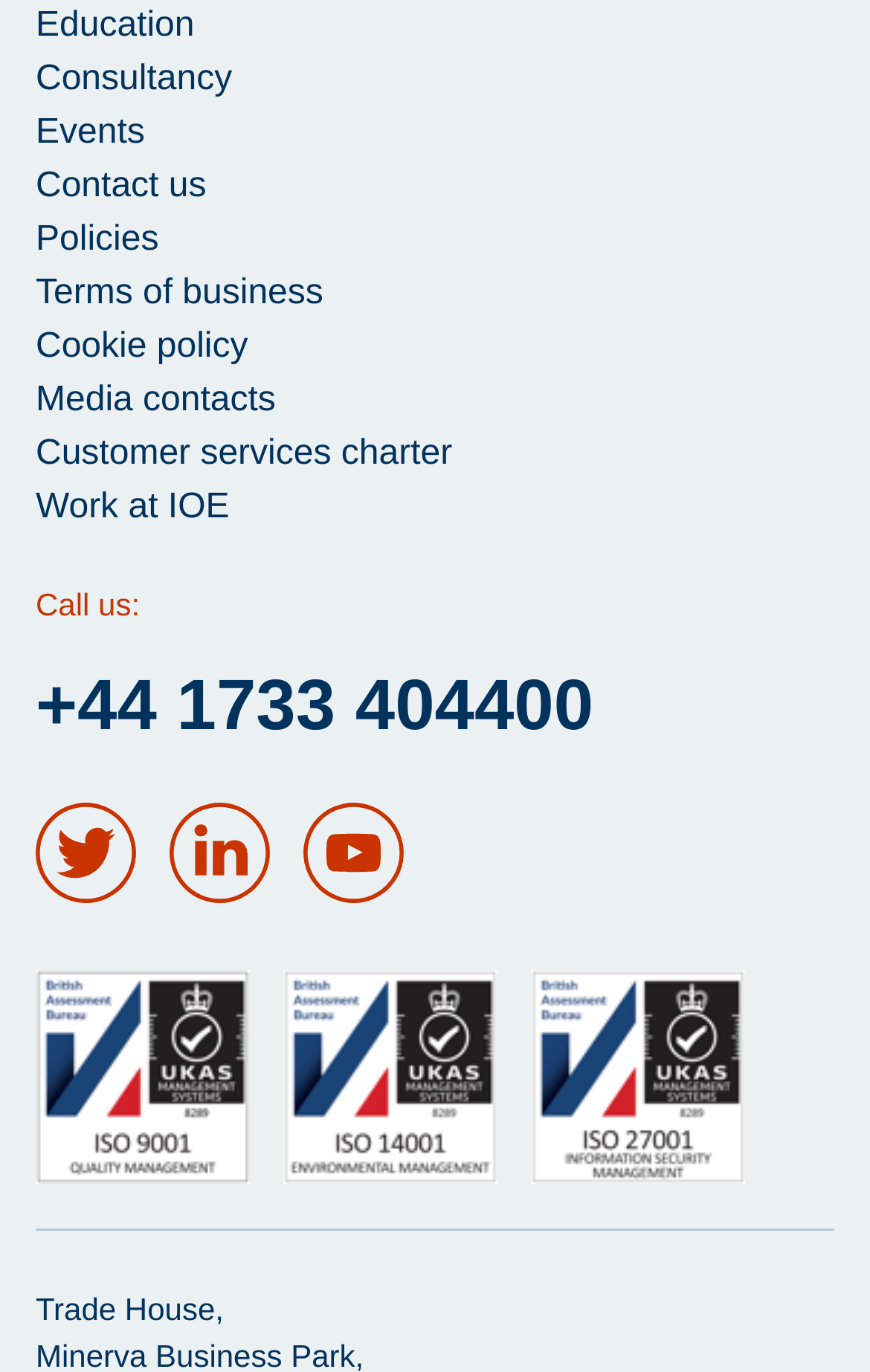Refer to the image and provide an in-depth answer to the question:
How many ISO certifications are displayed?

I counted the number of ISO certifications by looking at the links with images, which are ISO 9001, ISO 14001, and ISO 27001.